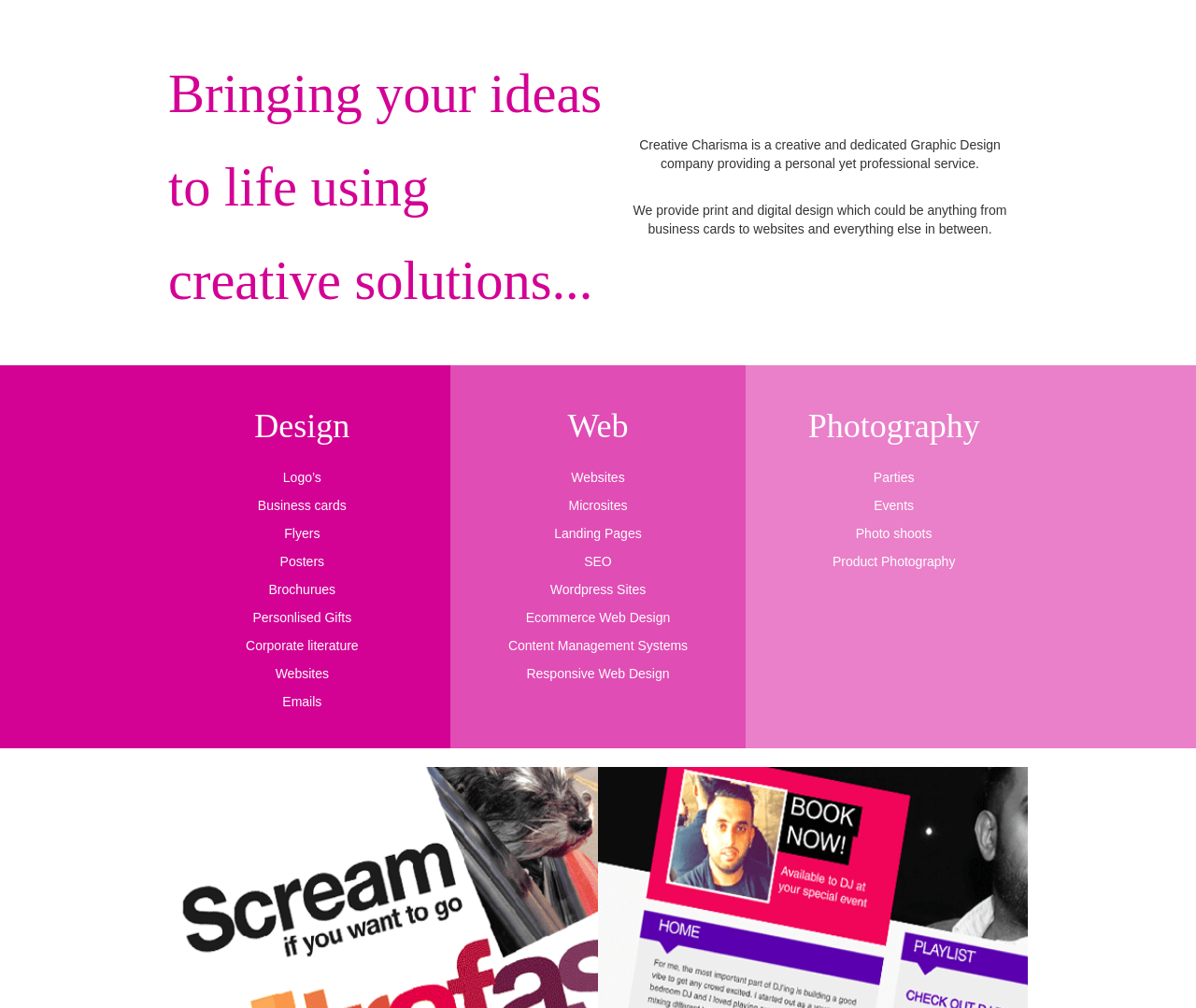Is website design a service offered by Creative Charisma?
Based on the image, provide a one-word or brief-phrase response.

Yes